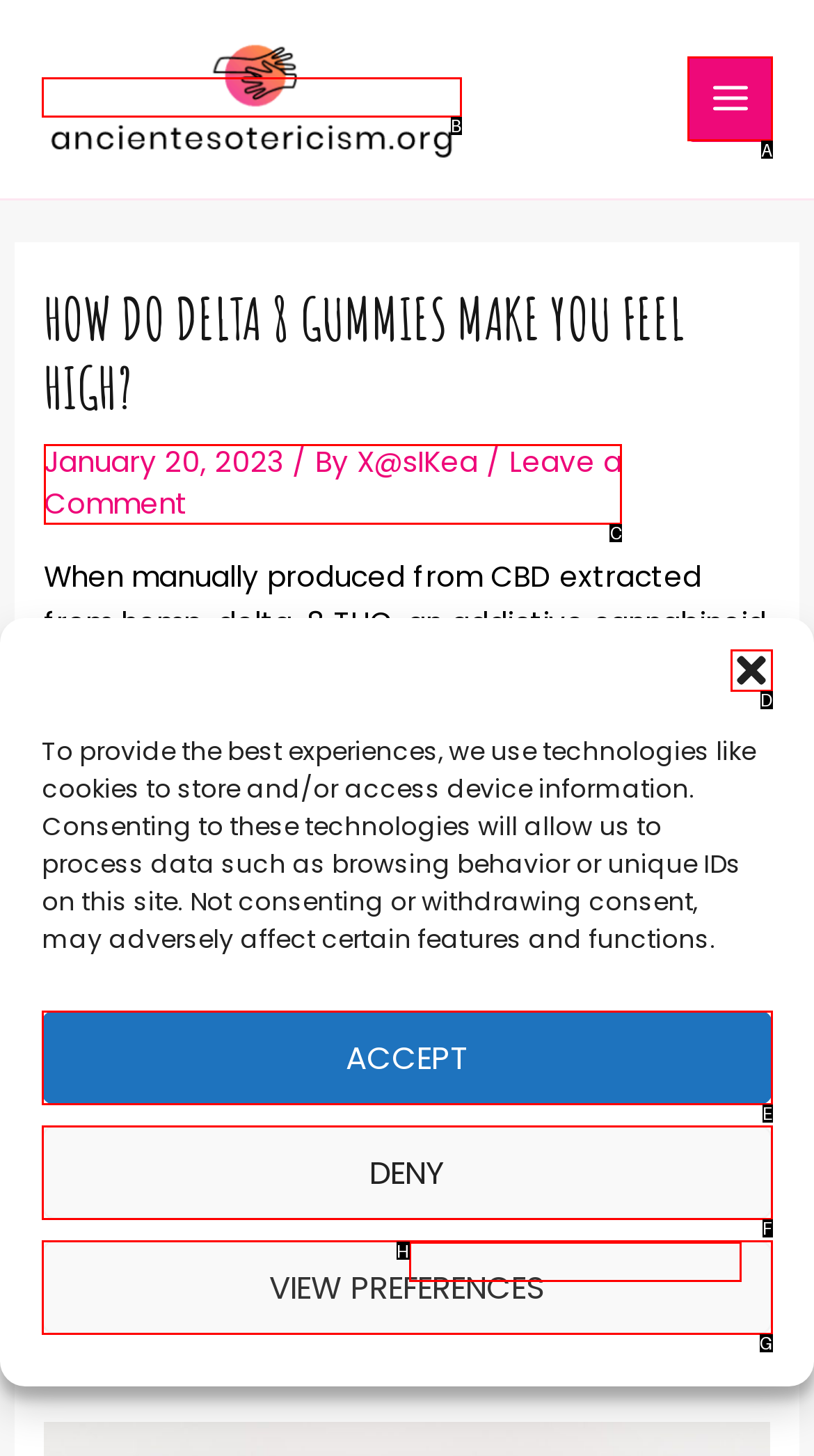Identify the letter of the option that should be selected to accomplish the following task: leave a comment. Provide the letter directly.

C